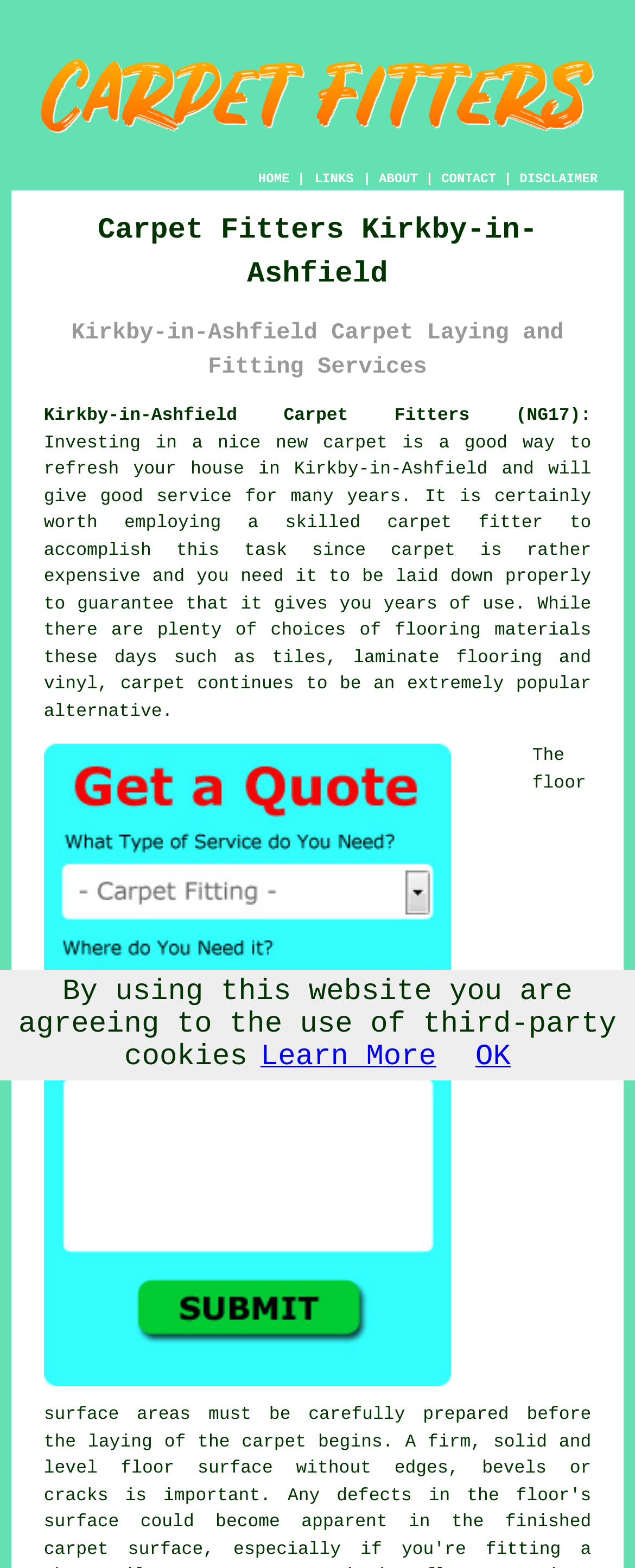What is the main service offered?
Please provide a single word or phrase as the answer based on the screenshot.

Carpet laying and fitting